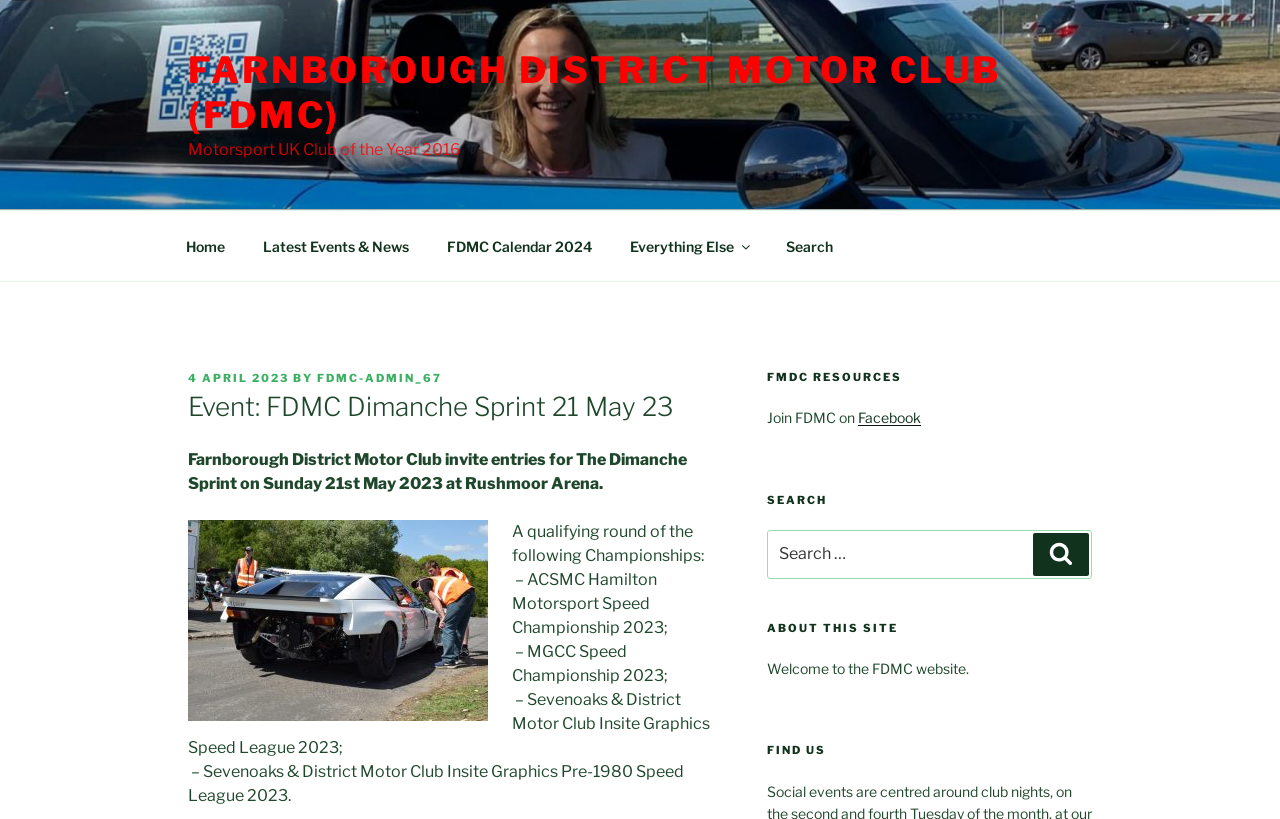What championships is the Dimanche Sprint a qualifying round for? Please answer the question using a single word or phrase based on the image.

ACSMC Hamilton Motorsport Speed Championship, MGCC Speed Championship, etc.